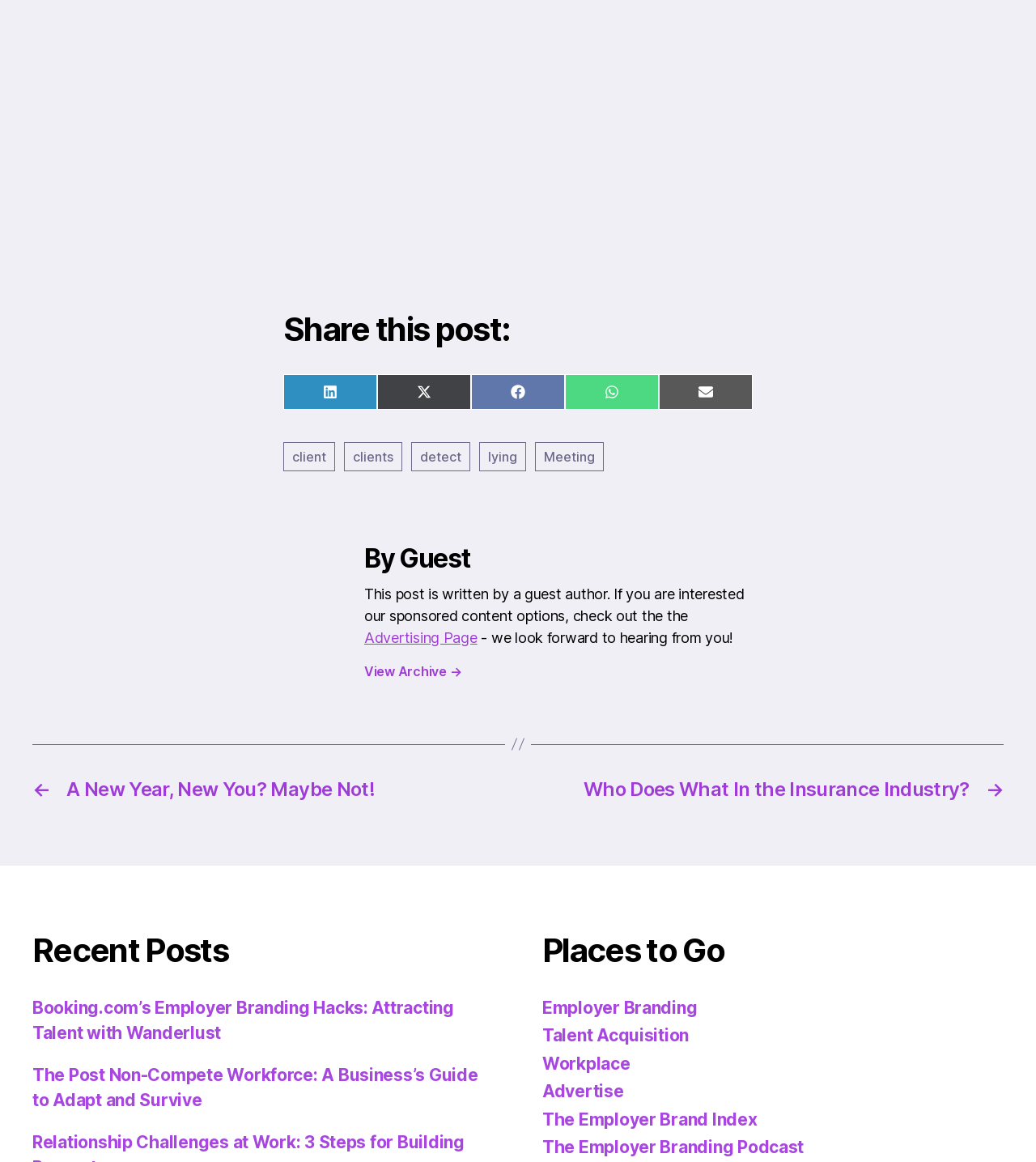Bounding box coordinates are specified in the format (top-left x, top-left y, bottom-right x, bottom-right y). All values are floating point numbers bounded between 0 and 1. Please provide the bounding box coordinate of the region this sentence describes: Advertise

[0.523, 0.93, 0.602, 0.948]